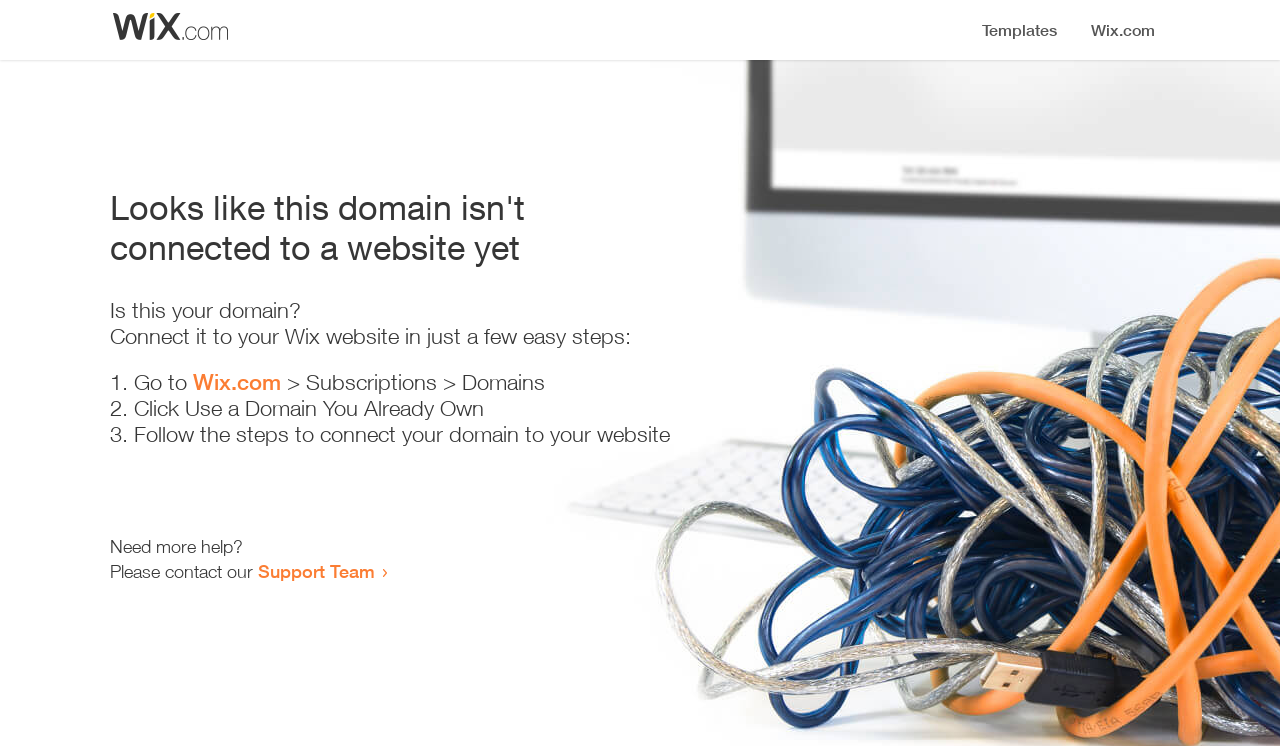Where can I get more help?
Using the image as a reference, give a one-word or short phrase answer.

Support Team